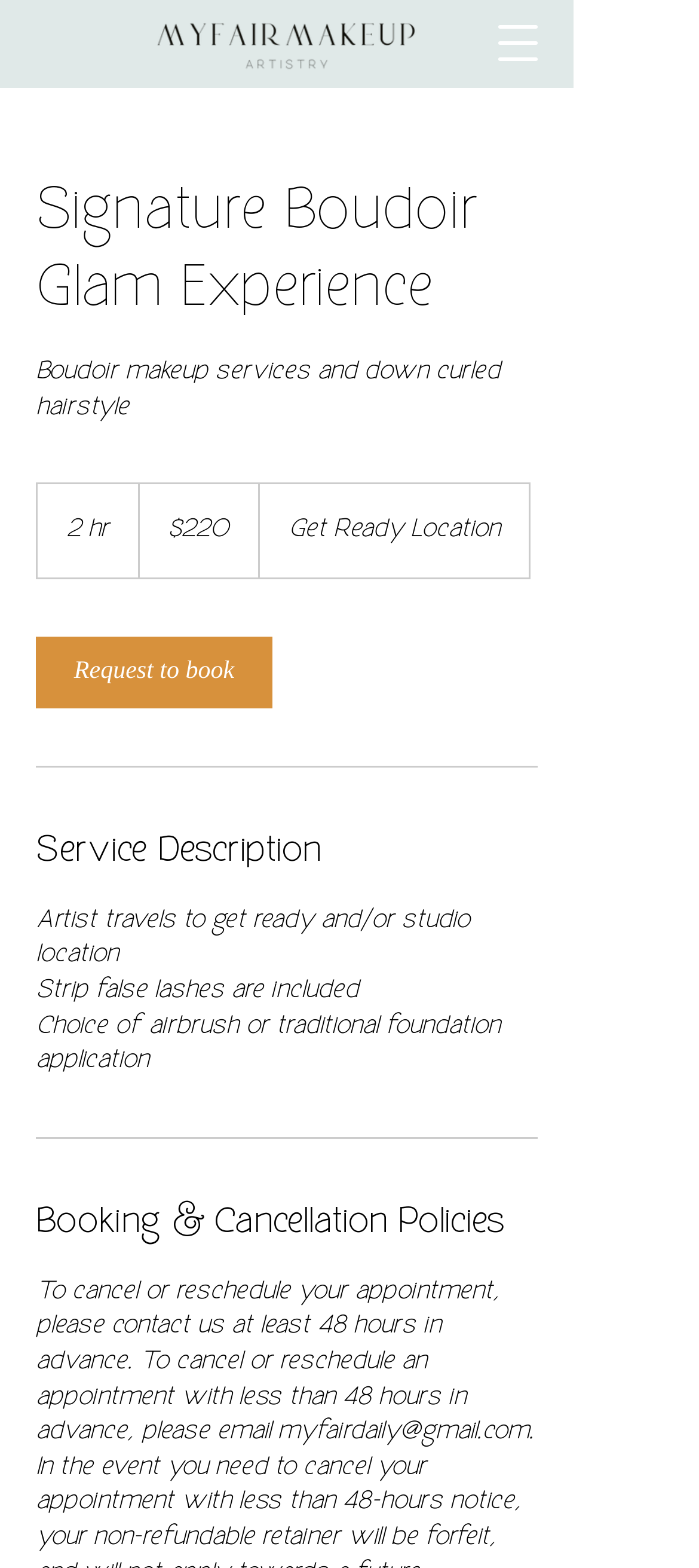Refer to the screenshot and give an in-depth answer to this question: What is included in the service?

I found the inclusions of the service by reading the service description which mentions that strip false lashes are included and that there is a choice of airbrush or traditional foundation application.